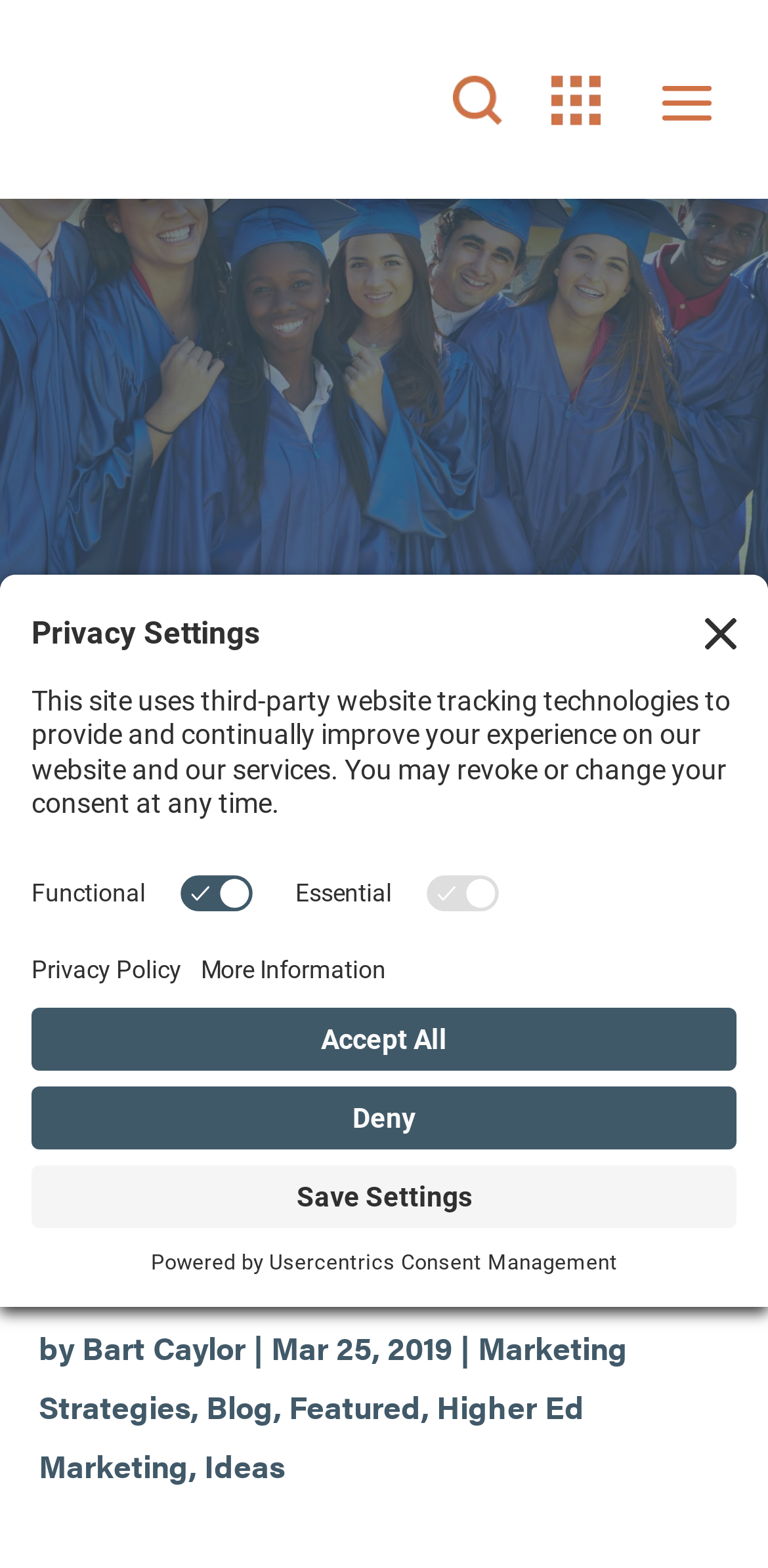Please identify the bounding box coordinates of the area that needs to be clicked to fulfill the following instruction: "Read the blog post by Bart Caylor."

[0.106, 0.845, 0.319, 0.874]